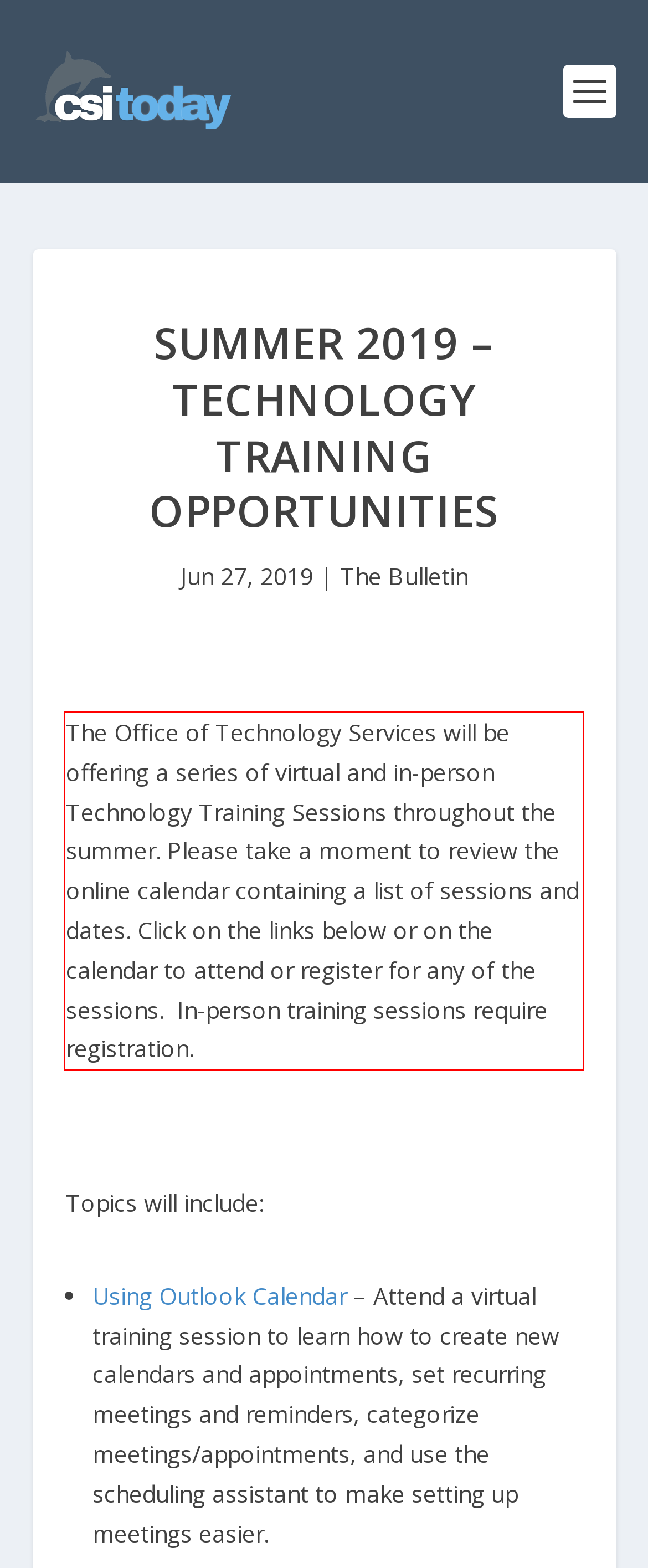Please look at the screenshot provided and find the red bounding box. Extract the text content contained within this bounding box.

The Office of Technology Services will be offering a series of virtual and in-person Technology Training Sessions throughout the summer. Please take a moment to review the online calendar containing a list of sessions and dates. Click on the links below or on the calendar to attend or register for any of the sessions. In-person training sessions require registration.